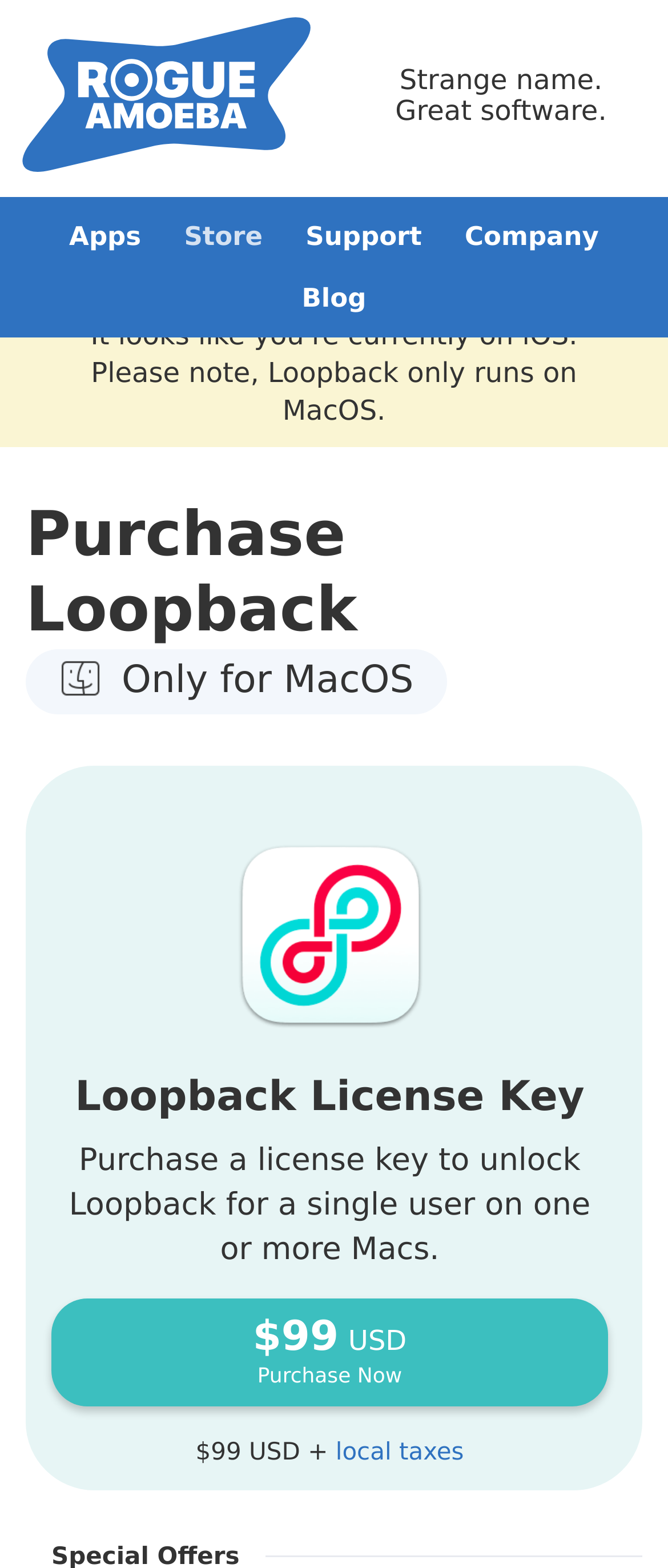Please identify the bounding box coordinates of the element's region that needs to be clicked to fulfill the following instruction: "learn about company". The bounding box coordinates should consist of four float numbers between 0 and 1, i.e., [left, top, right, bottom].

[0.67, 0.13, 0.922, 0.172]